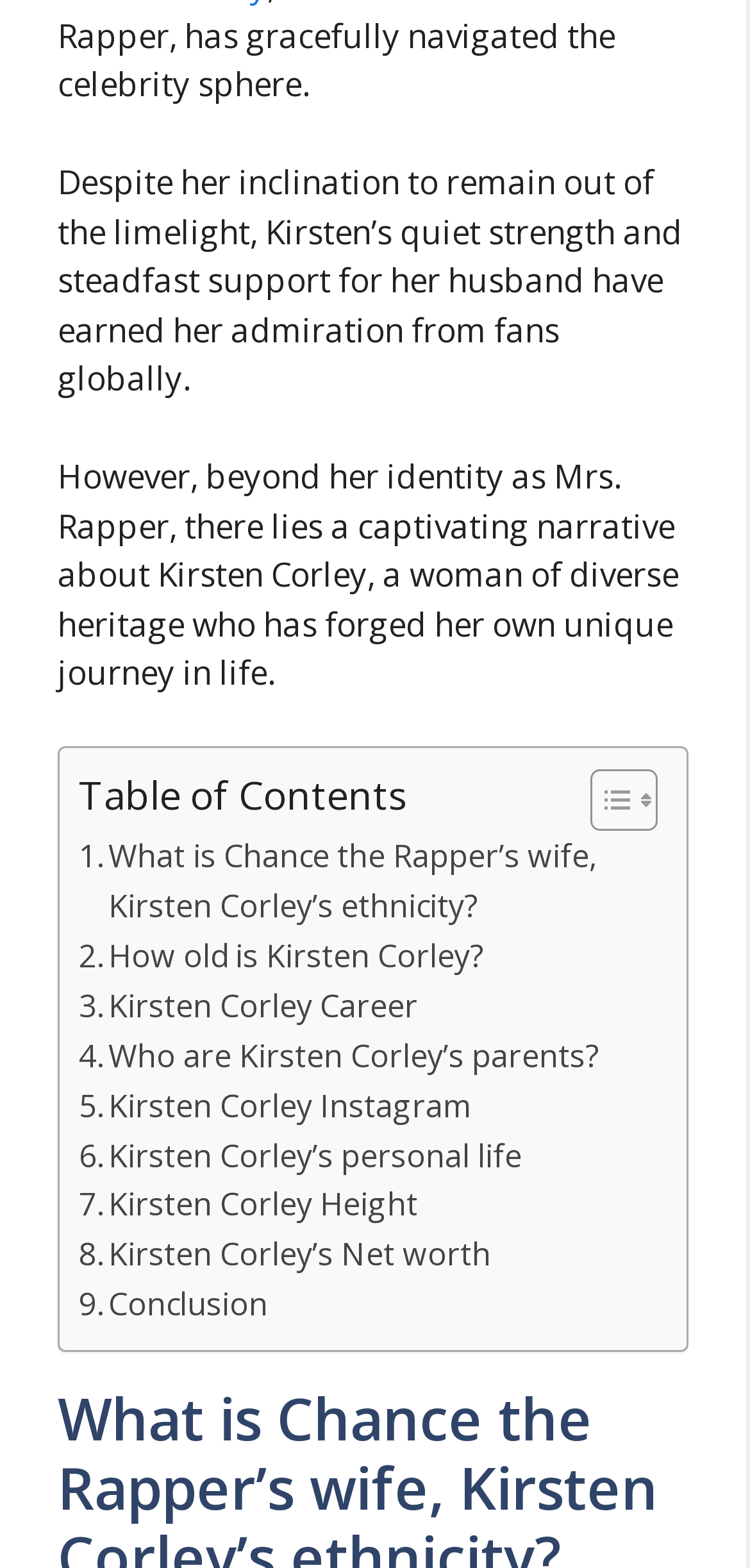Please identify the bounding box coordinates of where to click in order to follow the instruction: "Read about Kirsten Corley’s ethnicity".

[0.105, 0.532, 0.864, 0.595]